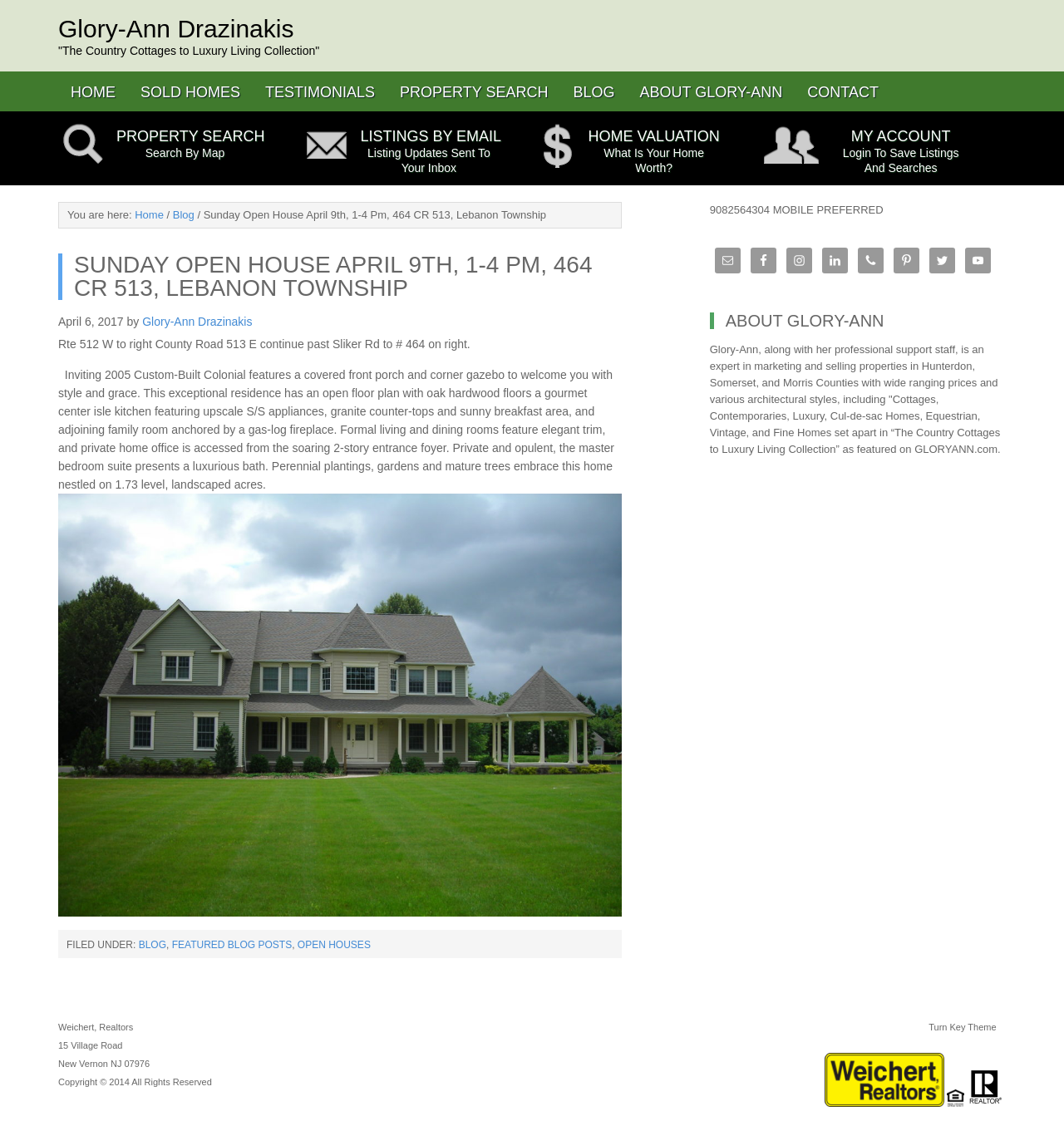Determine the bounding box coordinates for the area you should click to complete the following instruction: "View the 'TESTIMONIALS' page".

[0.238, 0.064, 0.364, 0.099]